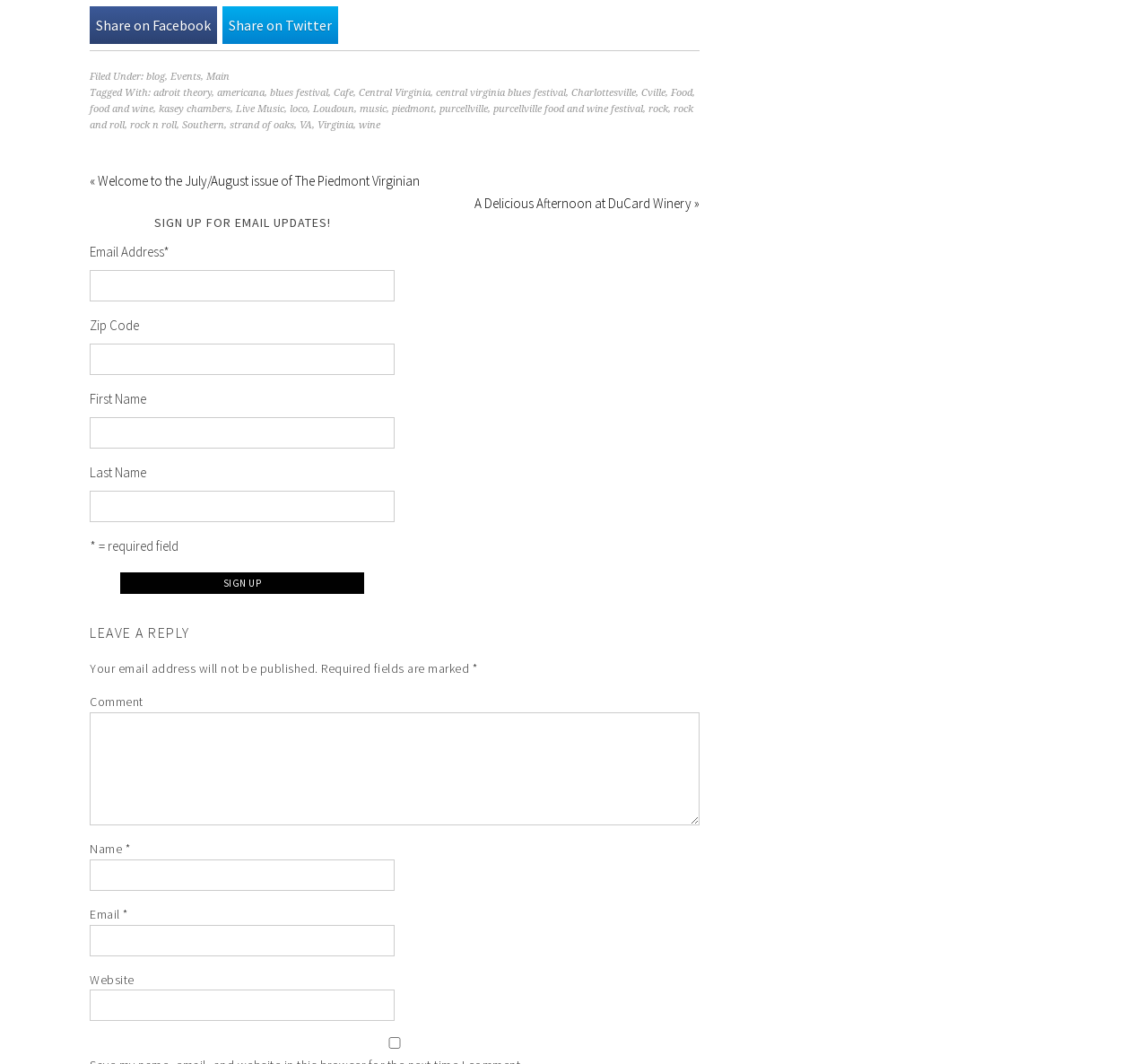Please identify the bounding box coordinates of where to click in order to follow the instruction: "Leave a reply".

[0.078, 0.583, 0.609, 0.605]